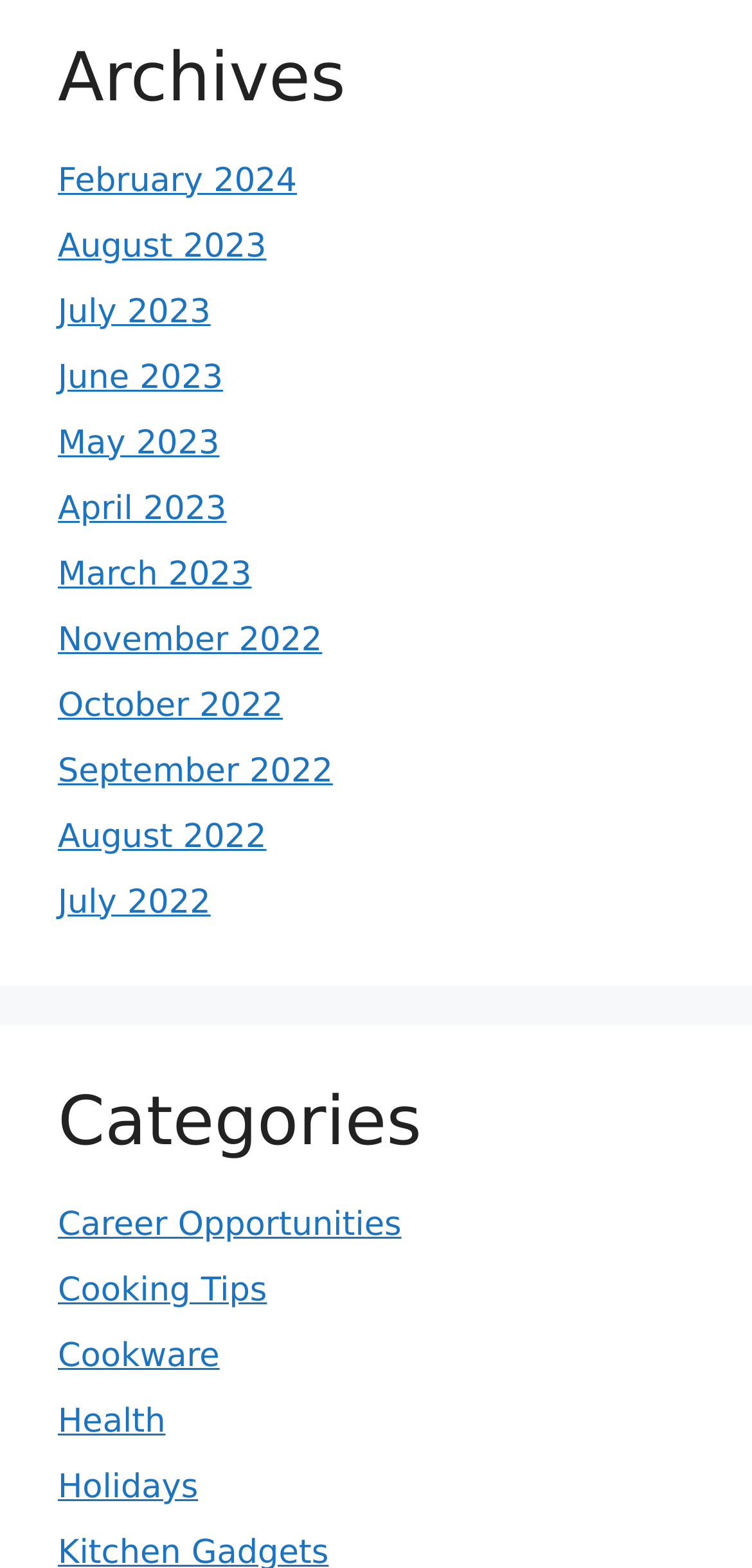Find the bounding box coordinates of the clickable area required to complete the following action: "read articles from August 2022".

[0.077, 0.521, 0.354, 0.546]